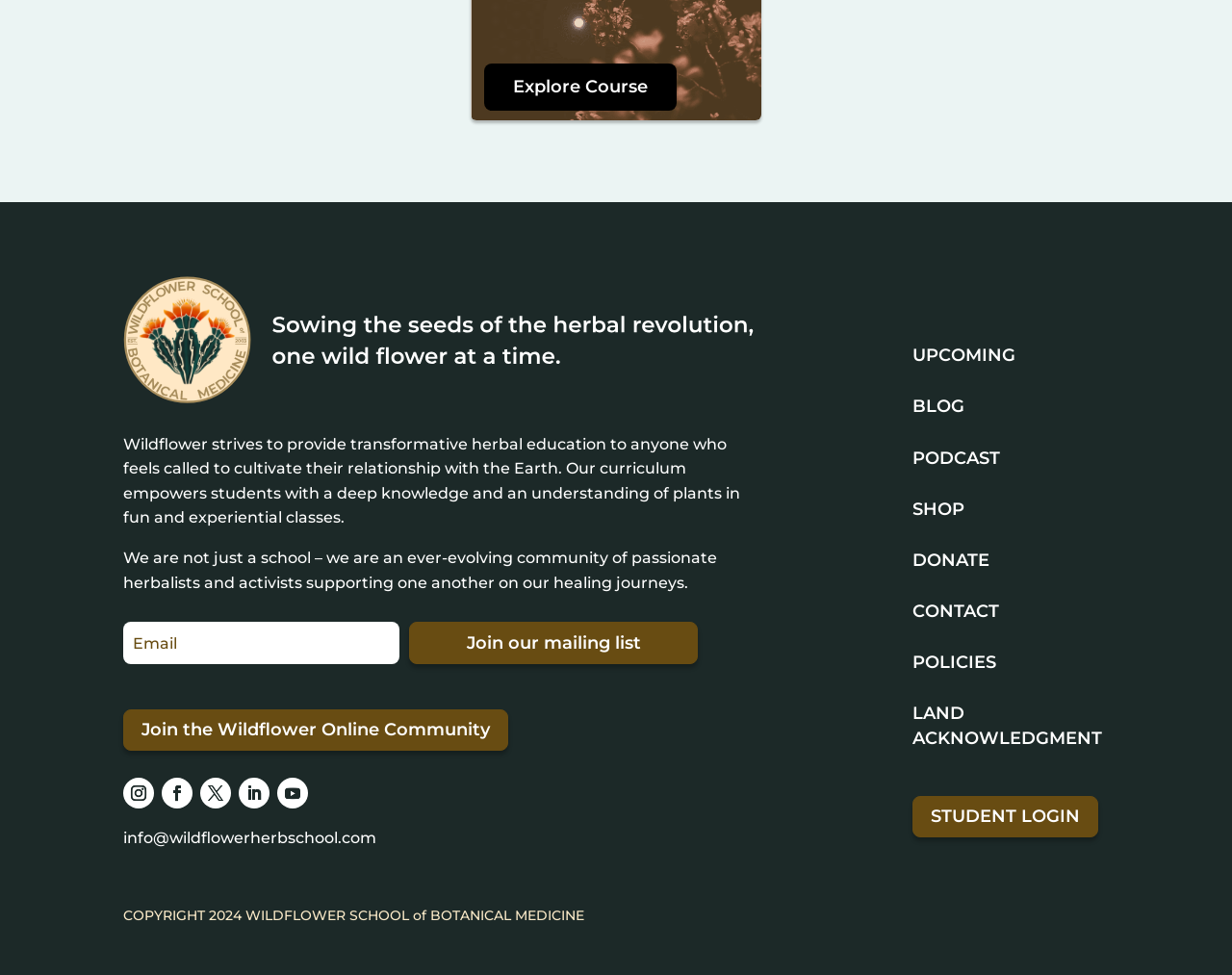Please identify the bounding box coordinates of the element that needs to be clicked to perform the following instruction: "Join the Wildflower Online Community".

[0.1, 0.727, 0.412, 0.77]